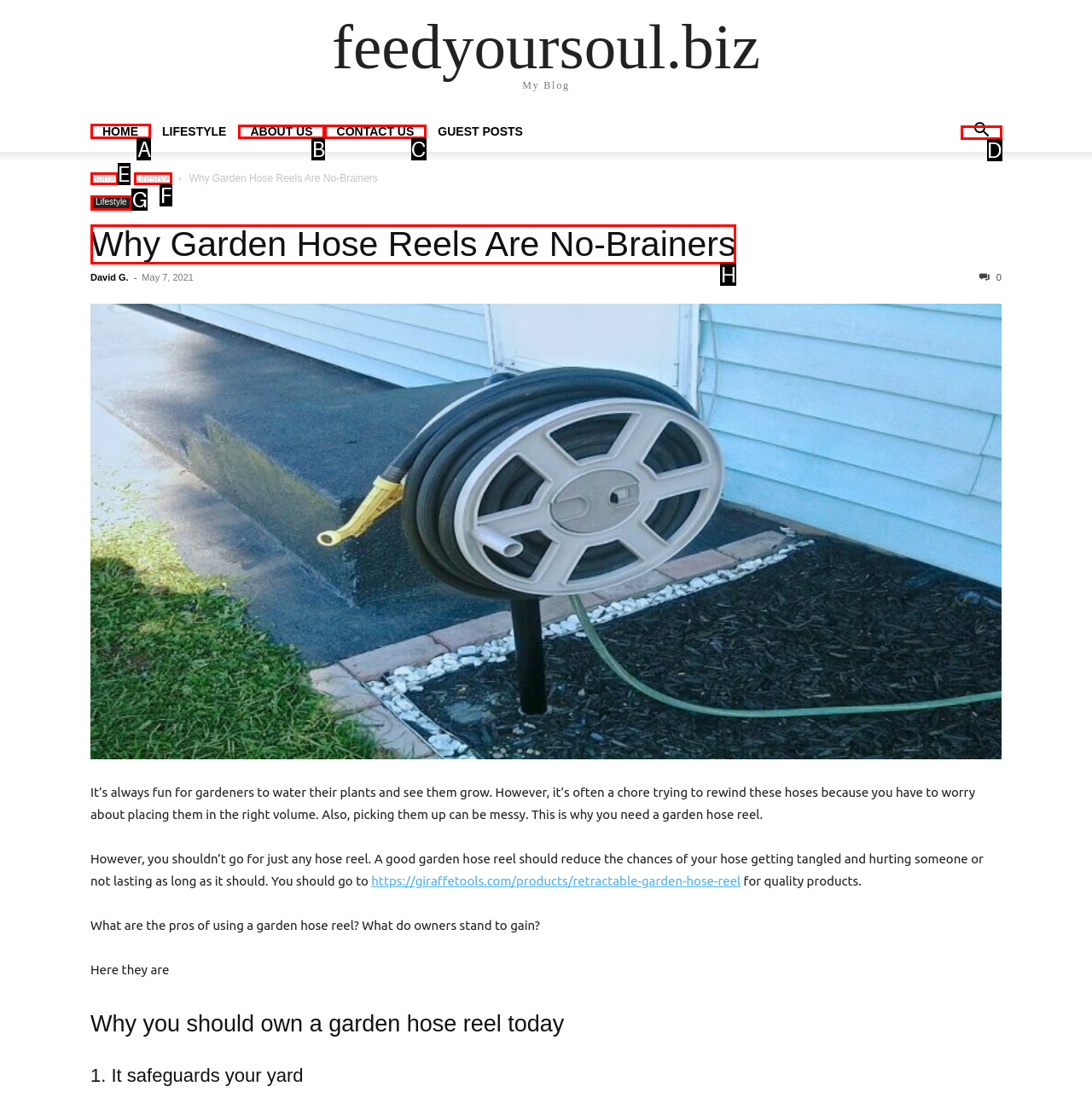Select the option I need to click to accomplish this task: go to home page
Provide the letter of the selected choice from the given options.

A